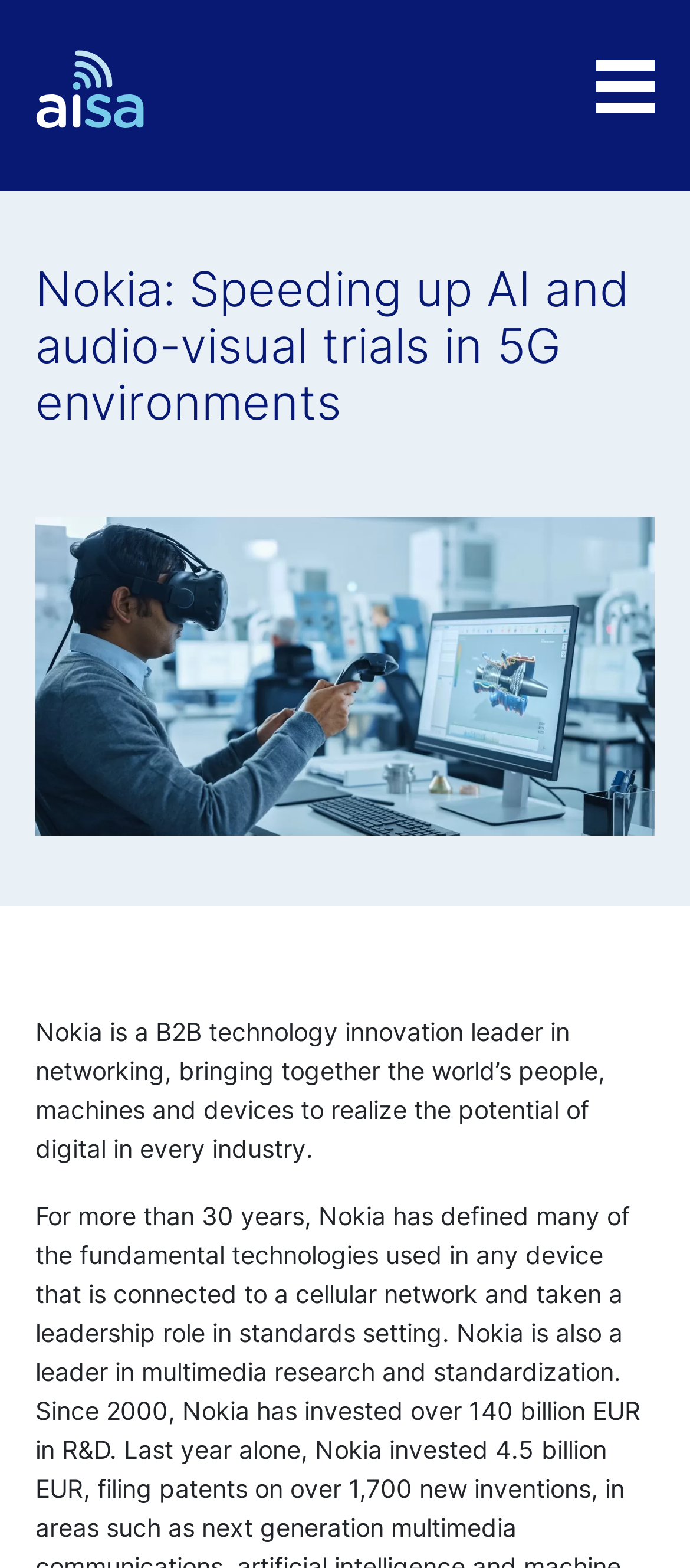Show the bounding box coordinates for the HTML element described as: "aria-label="Toggle navigation"".

[0.813, 0.023, 0.949, 0.09]